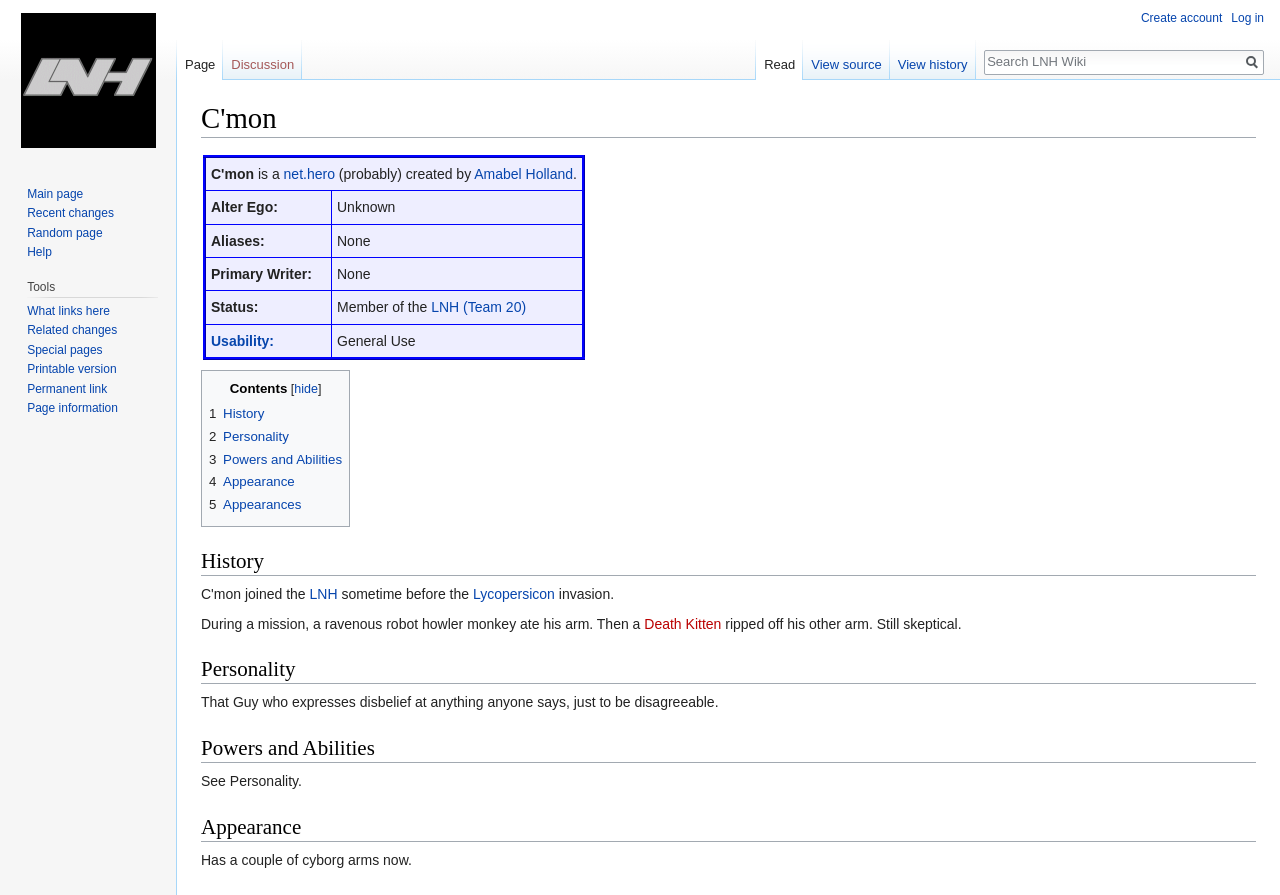Reply to the question with a brief word or phrase: What is the personality of C'mon?

That Guy who expresses disbelief at anything anyone says, just to be disagreeable.